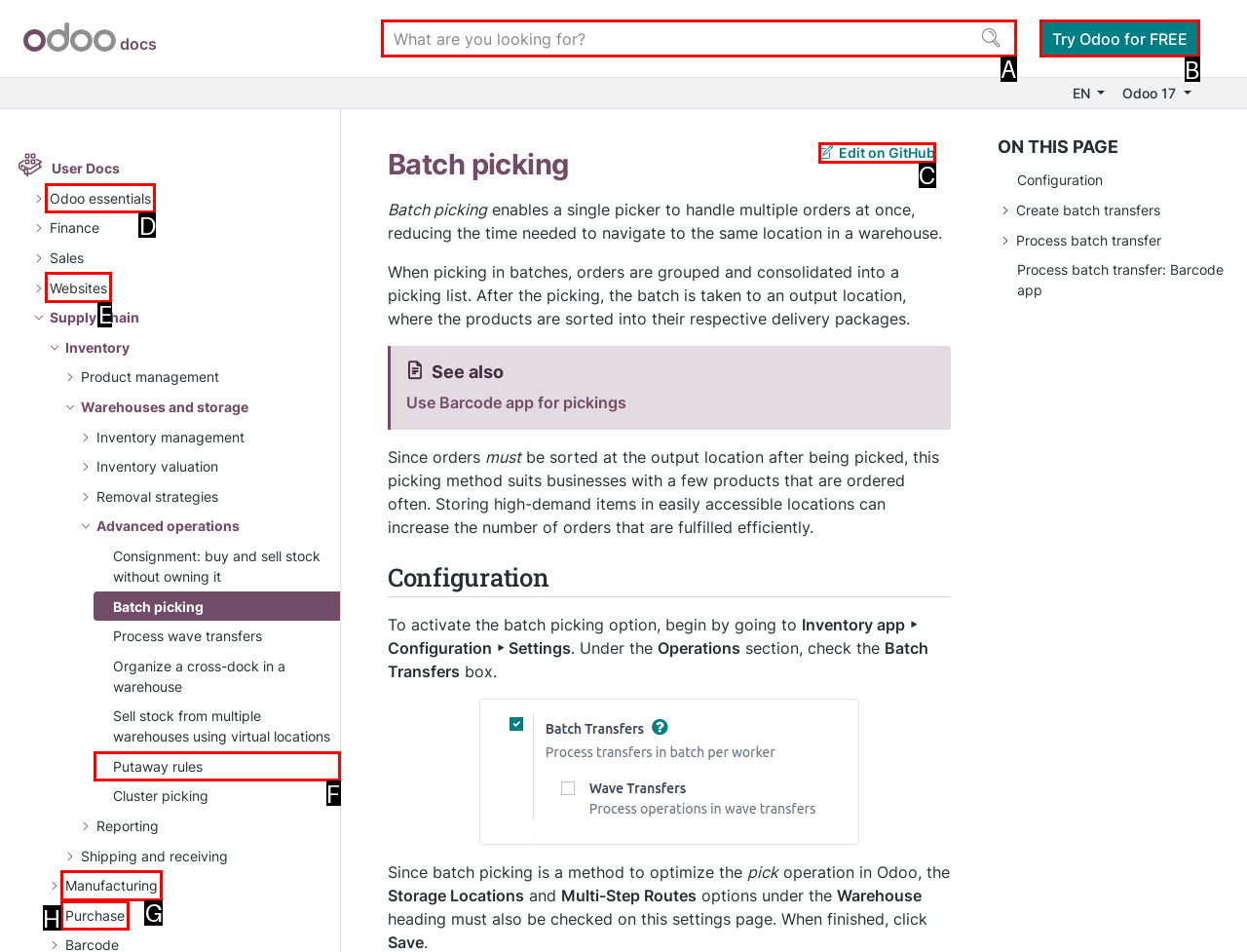Which lettered option should I select to achieve the task: Try Odoo for FREE according to the highlighted elements in the screenshot?

B